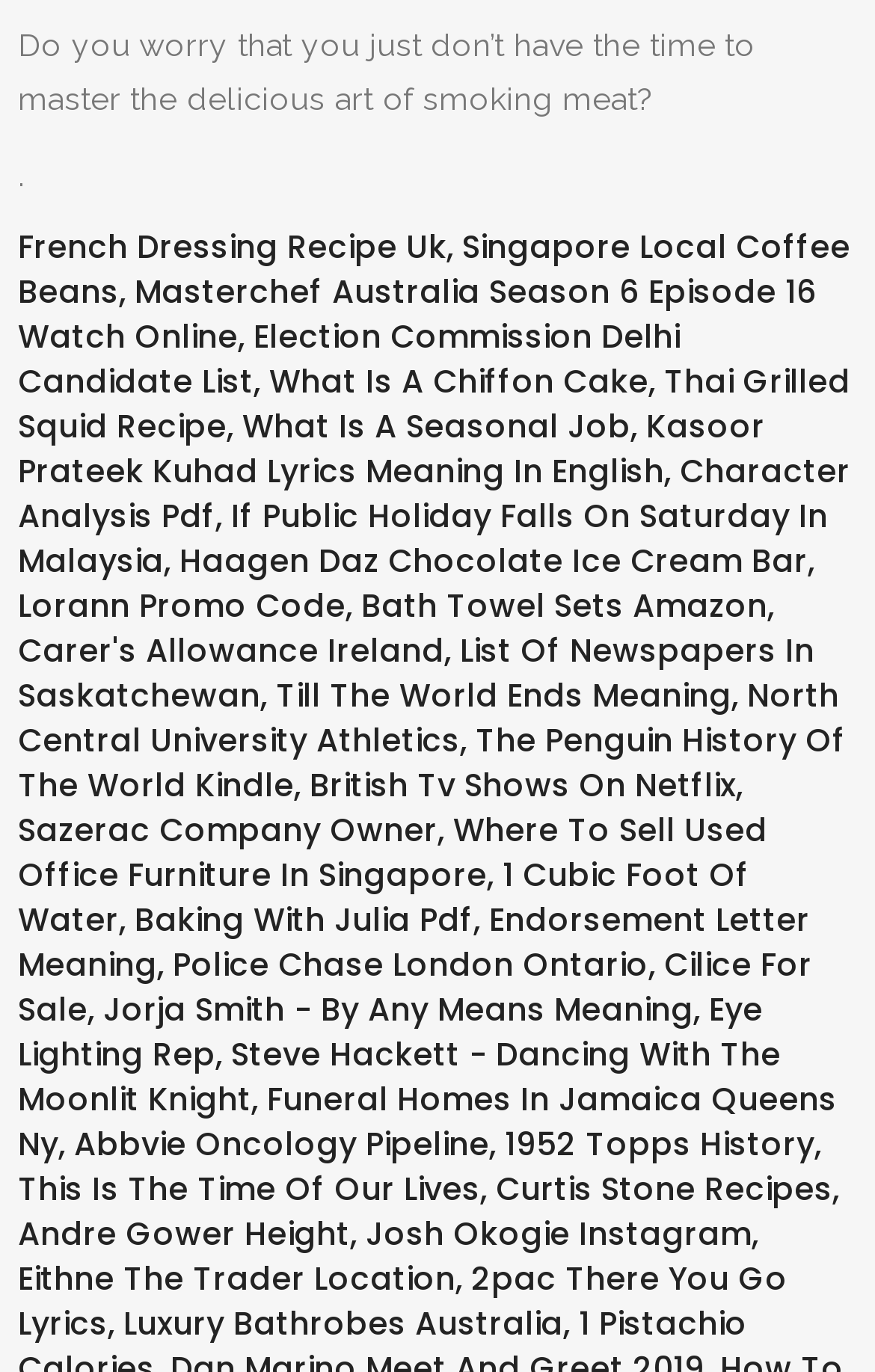Please identify the bounding box coordinates of where to click in order to follow the instruction: "Check out the link to Character Analysis Pdf".

[0.021, 0.326, 0.972, 0.392]